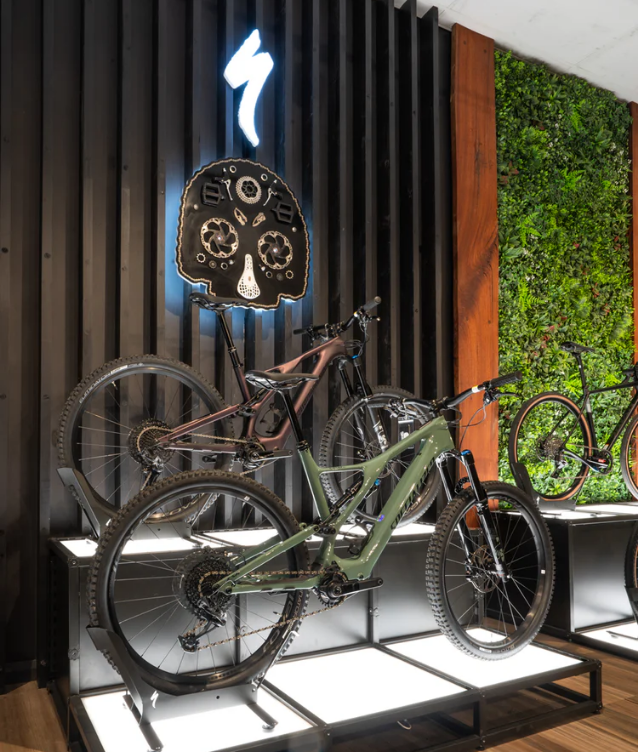What type of bikes are on display?
Please give a detailed and elaborate answer to the question based on the image.

The caption specifically mentions 'high-performance mountain bikes' being showcased, indicating that the bikes on display are mountain bikes.